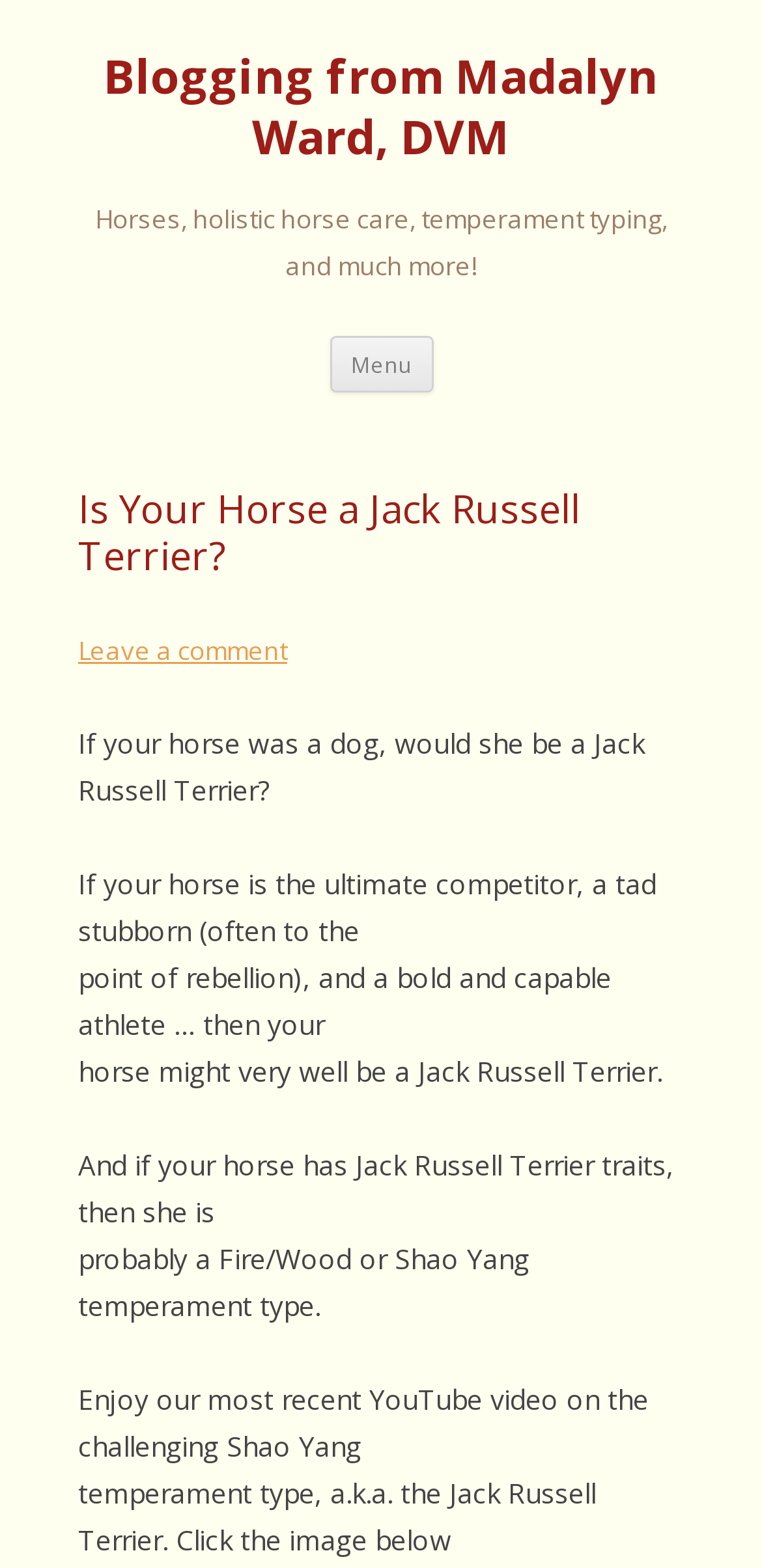Refer to the image and answer the question with as much detail as possible: What is the topic of the blog post?

The topic of the blog post can be determined by reading the static text 'If your horse was a dog, would she be a Jack Russell Terrier?' and other related text, which suggests that the blog post is about horse temperament and comparing it to dog breeds.